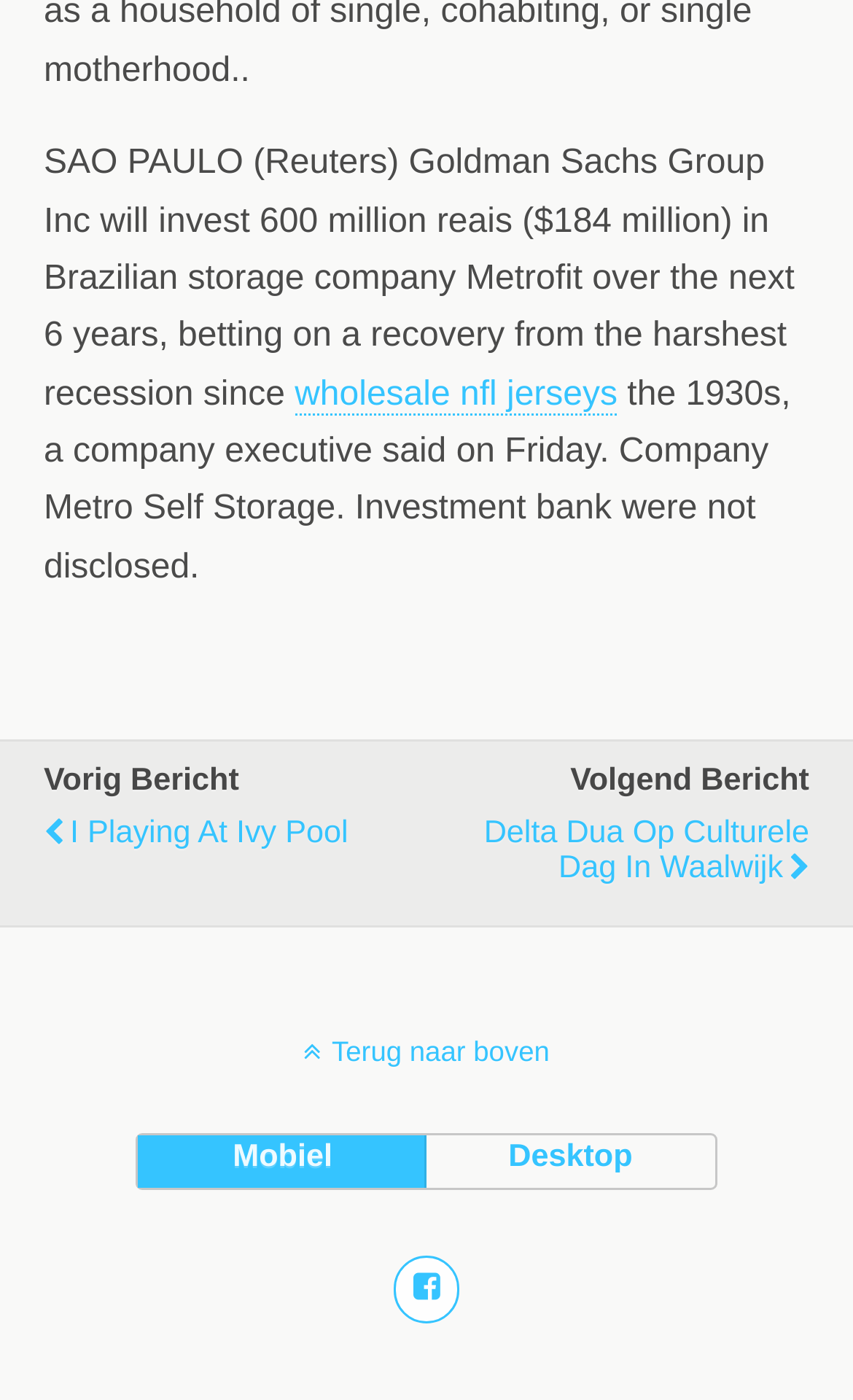Please respond to the question with a concise word or phrase:
What is the purpose of the investment?

Recovery from recession